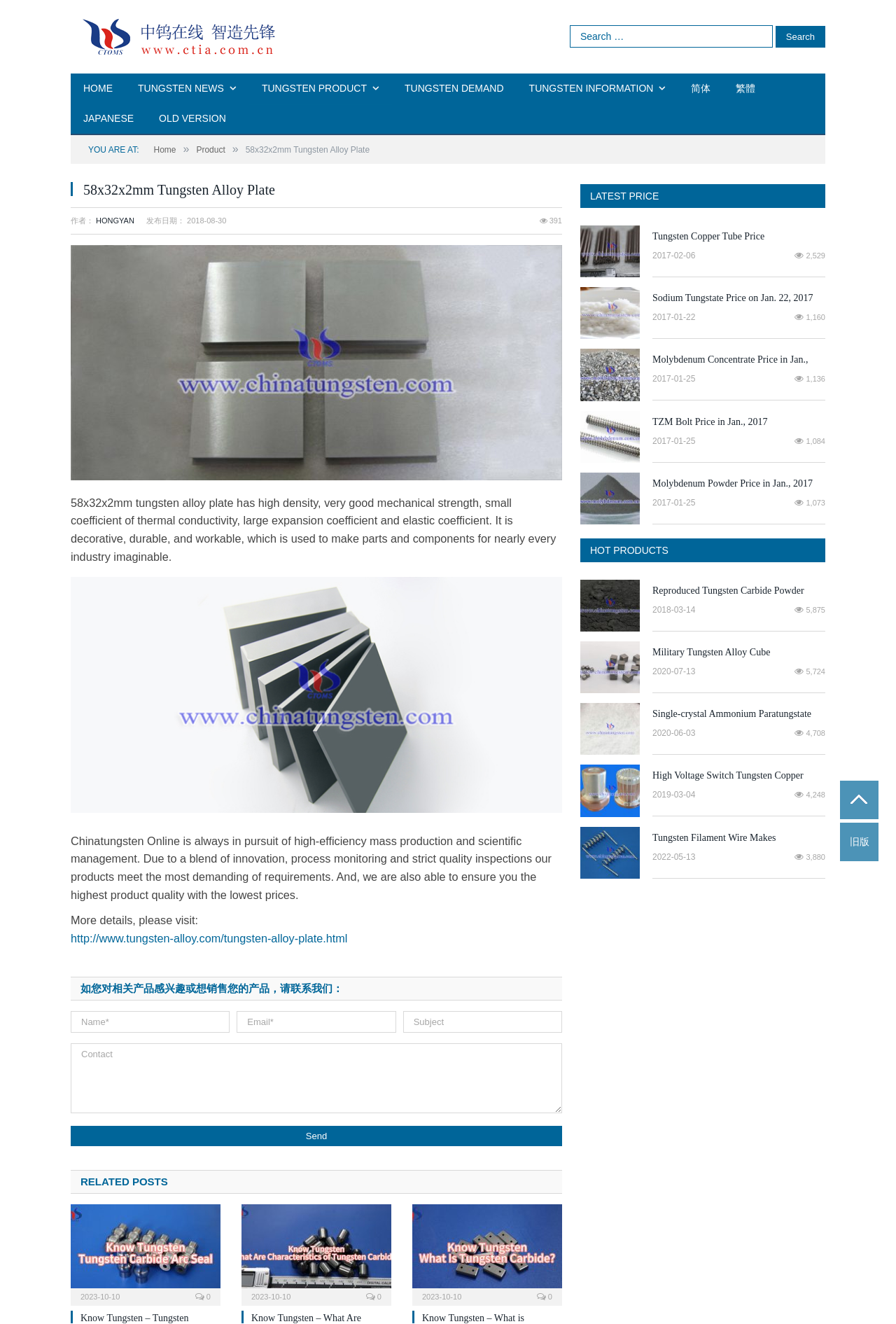Provide a comprehensive caption for the webpage.

This webpage is about 58x32x2mm tungsten alloy plates, providing detailed information about their properties, uses, and related products. At the top, there is a navigation bar with links to the home page, tungsten news, tungsten products, tungsten demand, and tungsten information. Below the navigation bar, there is a search box with a search button.

The main content of the webpage is divided into several sections. The first section displays a heading with the title "58x32x2mm Tungsten Alloy Plate" and provides information about the author and publication date. Below this section, there is an image of the tungsten alloy plate.

The next section describes the properties and uses of the tungsten alloy plate, stating that it has high density, good mechanical strength, and is used to make parts and components for various industries. This section also includes another image of the tungsten alloy plate.

Following this, there is a section promoting the company's products, highlighting their high quality and competitive prices. A link to a related webpage is provided for more information.

The webpage also includes a contact form where users can input their name, email, subject, and message to inquire about related products or services.

Below the contact form, there is a section titled "RELATED POSTS" that lists three related articles with links and images. Each article has a publication date and a number of views.

On the right side of the webpage, there is a complementary section that displays the latest prices of related products, including tungsten copper tubes, sodium tungstate, and molybdenum concentrate. Each product has an image, a link to its webpage, and information about its price and publication date.